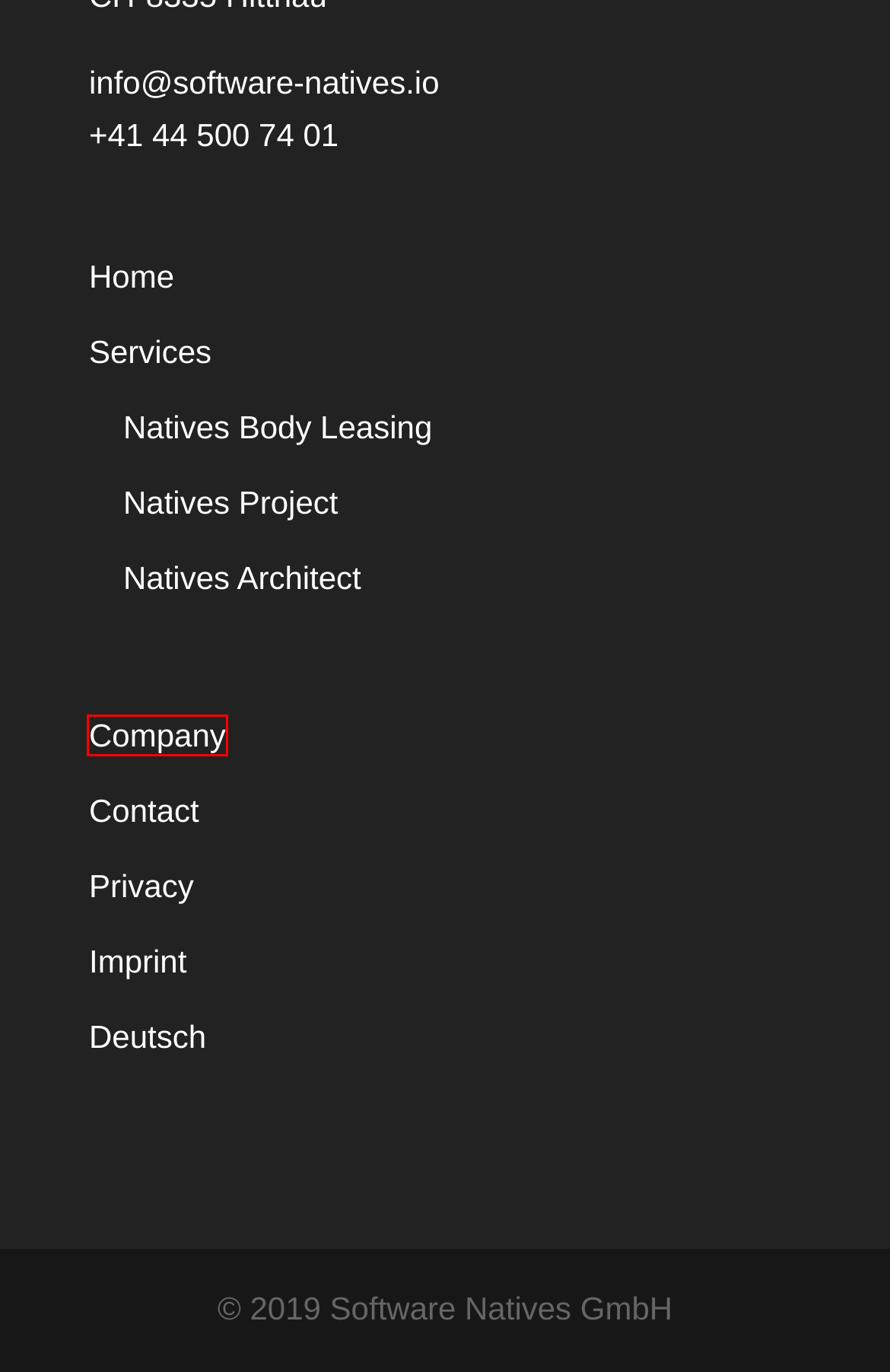A screenshot of a webpage is provided, featuring a red bounding box around a specific UI element. Identify the webpage description that most accurately reflects the new webpage after interacting with the selected element. Here are the candidates:
A. Privacy | Software Natives
B. Natives Architect | Software Natives
C. Services | Software Natives
D. Contact | Software Natives
E. Company | Software Natives
F. Imprint | Software Natives
G. Natives Body Leasing | Software Natives
H. Software Natives | Home

E